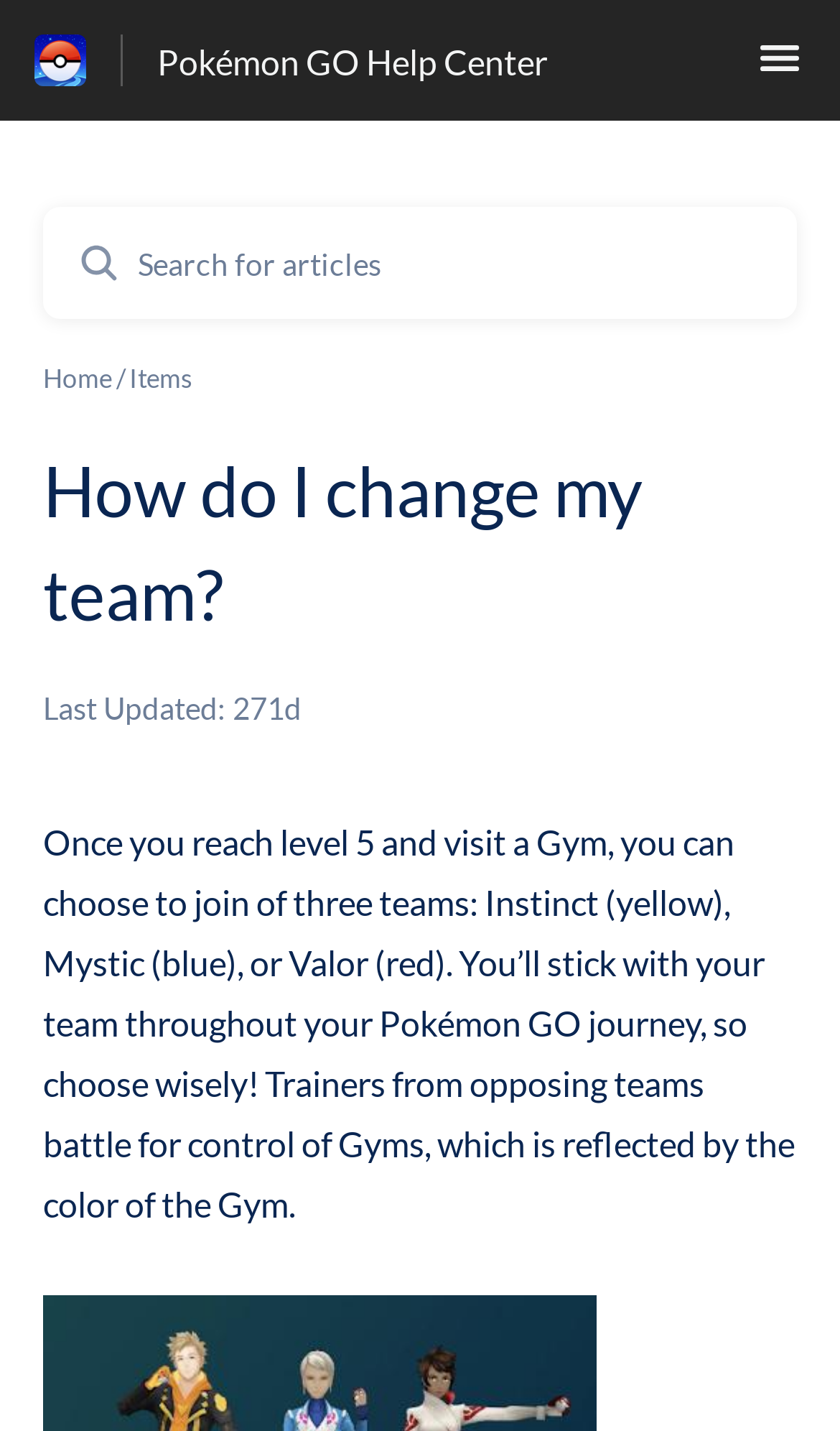Please reply with a single word or brief phrase to the question: 
How many teams can you choose from in Pokémon GO?

Three